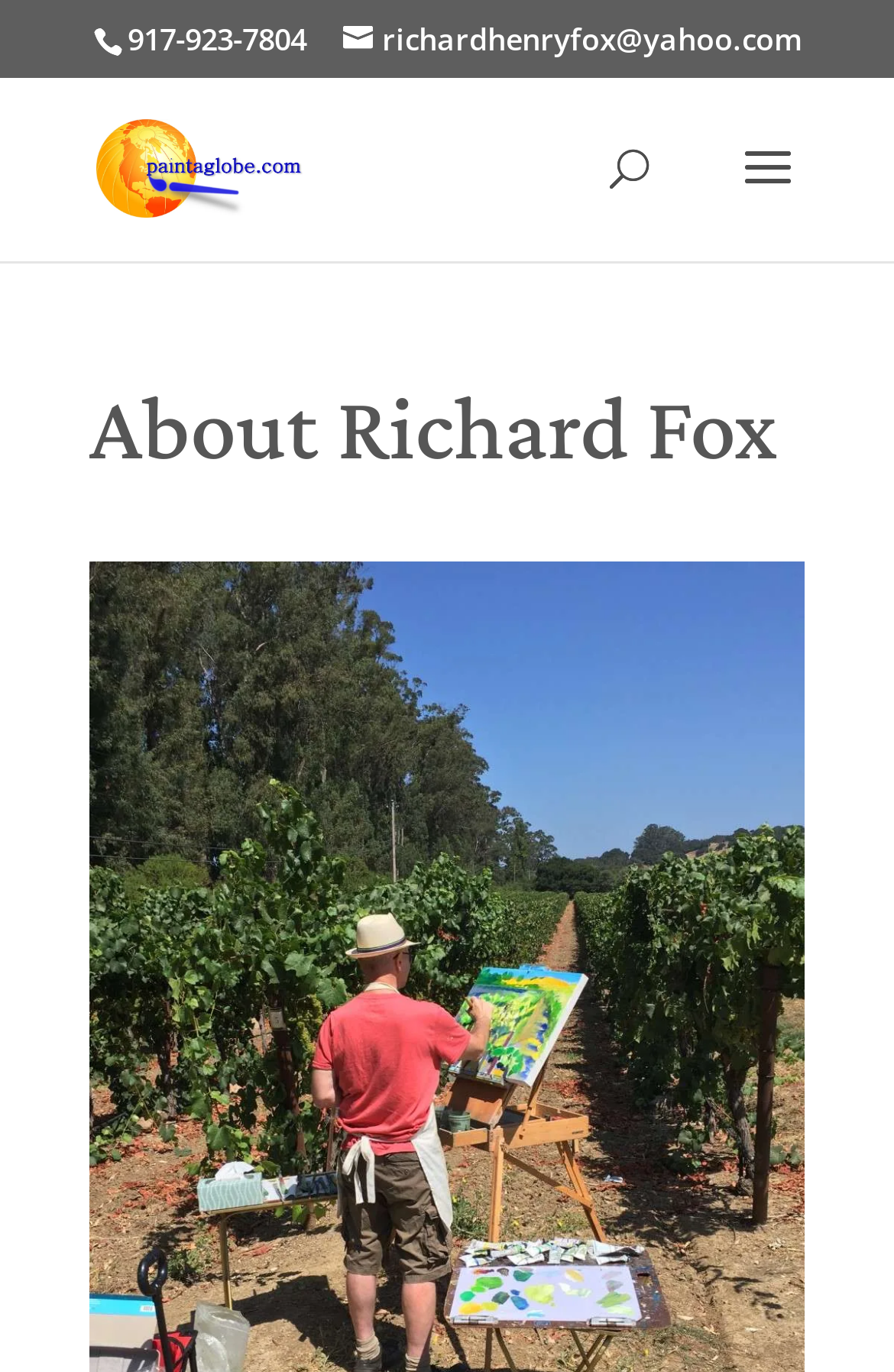Is there a search function on the webpage?
Look at the image and respond to the question as thoroughly as possible.

I found the search function by looking at the search element with the bounding box coordinates [0.5, 0.056, 0.9, 0.058], which contains a searchbox with the text 'Search for:'.